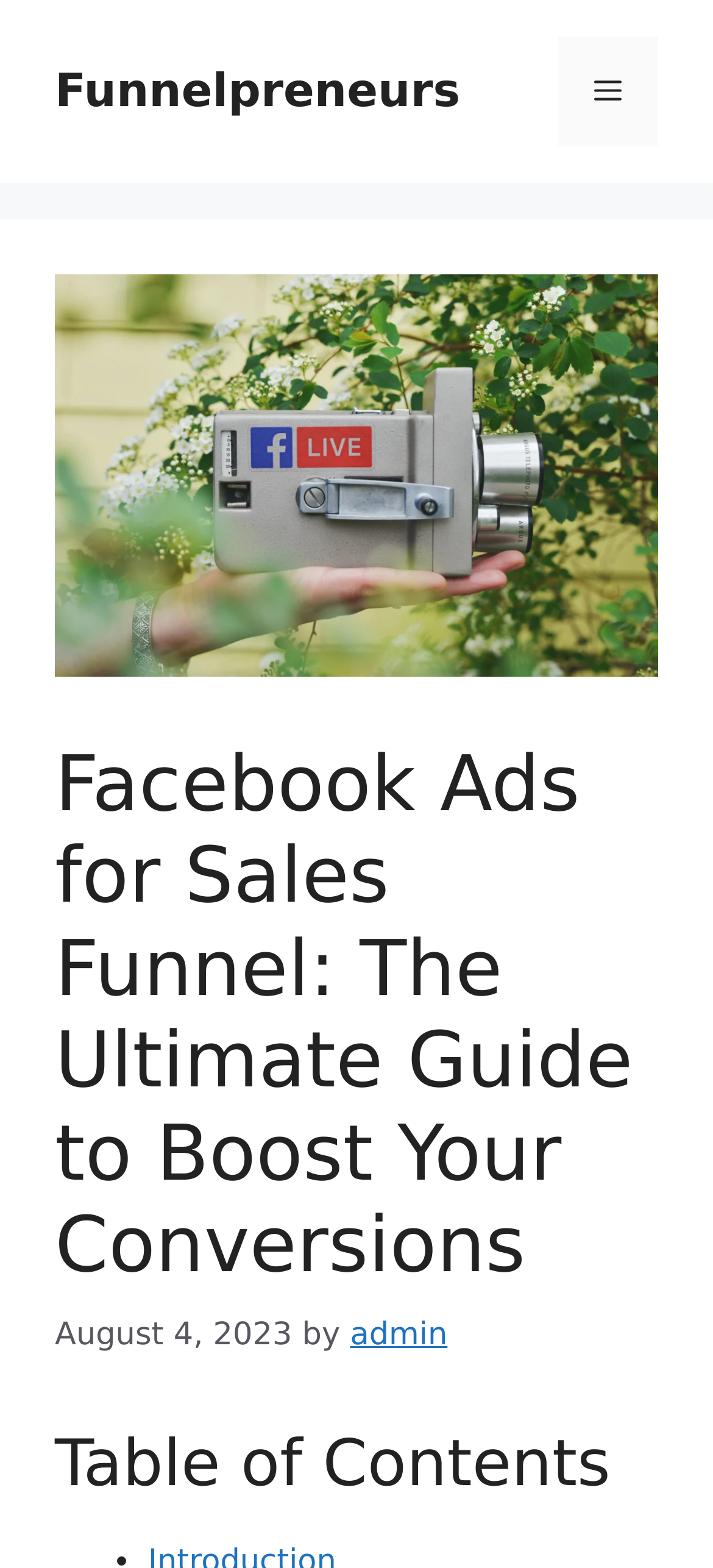Give a succinct answer to this question in a single word or phrase: 
What is the purpose of the image in the banner section?

To illustrate Facebook ads for sales funnel